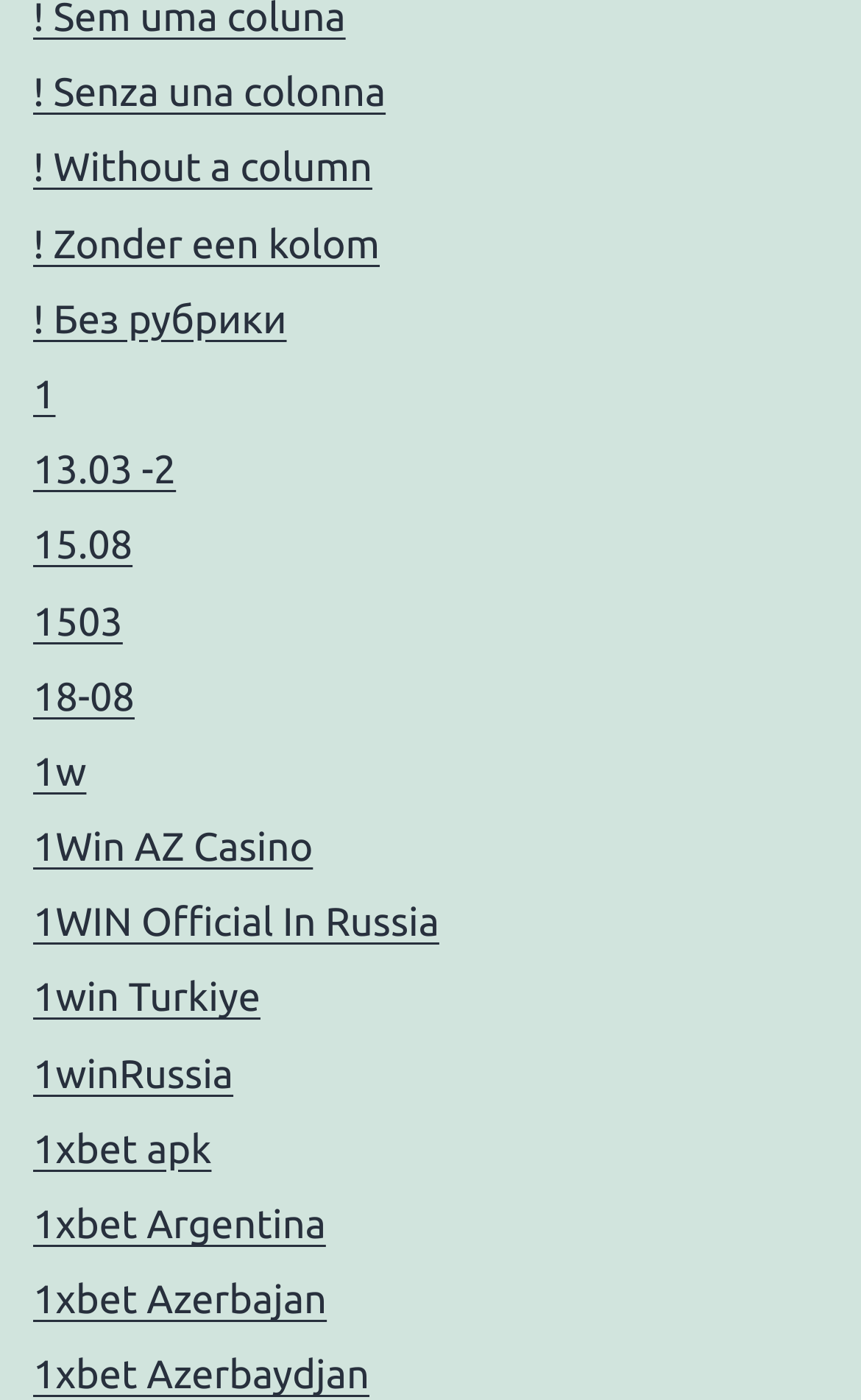Please indicate the bounding box coordinates for the clickable area to complete the following task: "Click on the link to 1Win AZ Casino". The coordinates should be specified as four float numbers between 0 and 1, i.e., [left, top, right, bottom].

[0.038, 0.59, 0.364, 0.621]